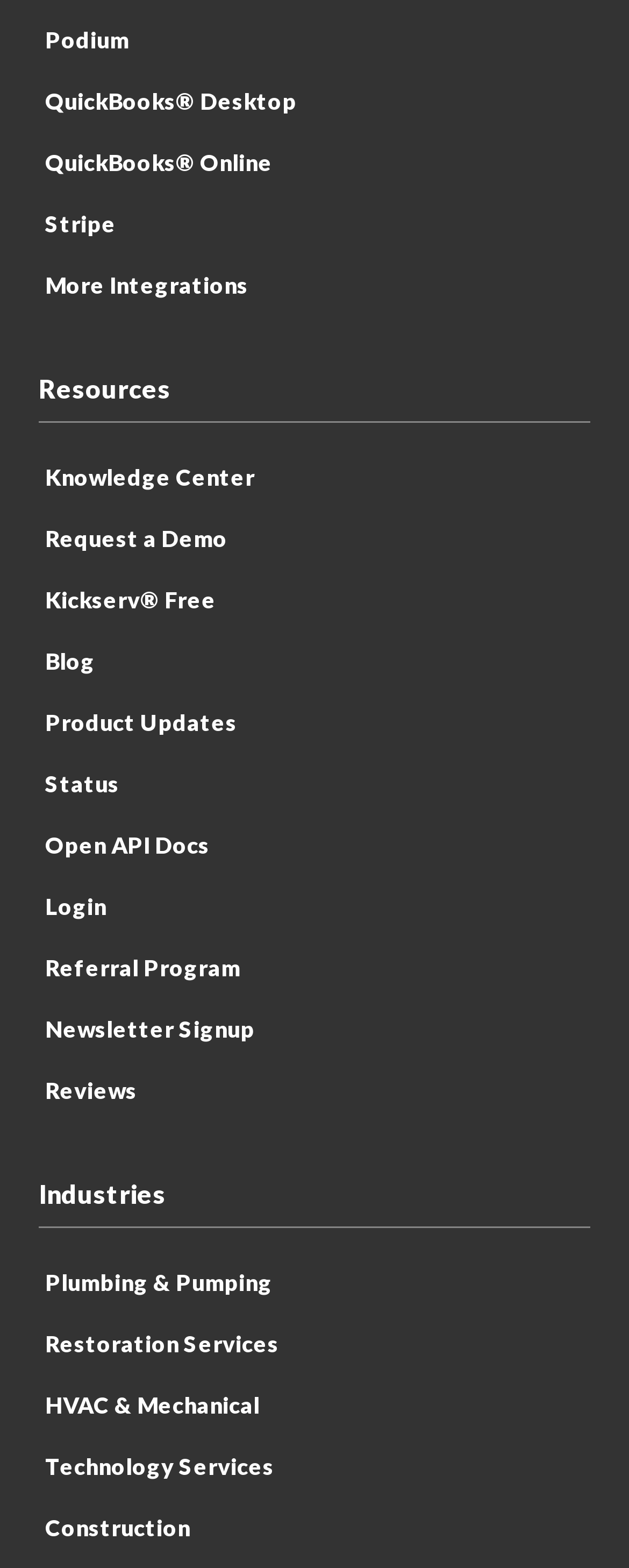Please provide the bounding box coordinates for the element that needs to be clicked to perform the instruction: "Read the blog". The coordinates must consist of four float numbers between 0 and 1, formatted as [left, top, right, bottom].

[0.062, 0.411, 0.938, 0.434]